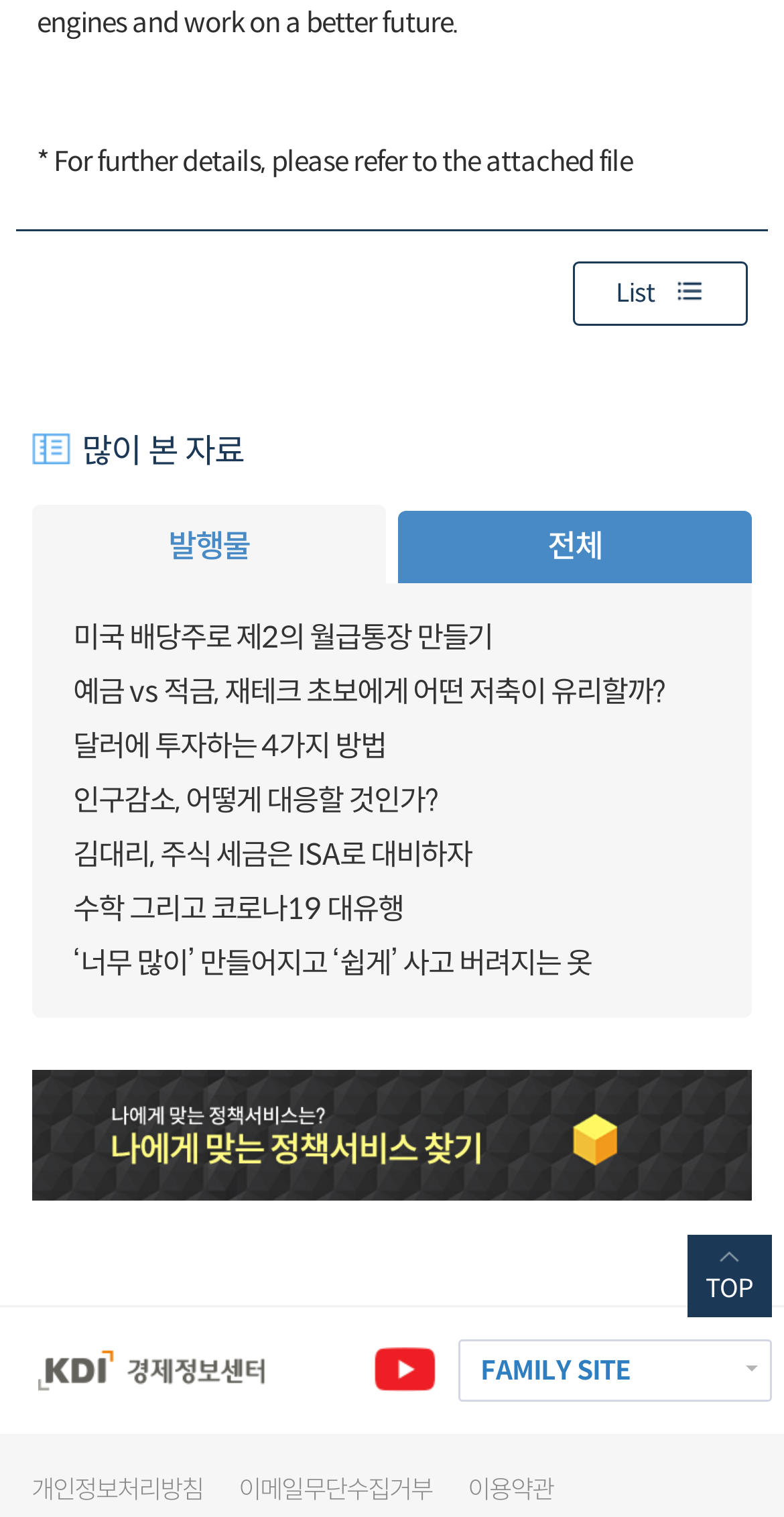Determine the bounding box coordinates of the clickable area required to perform the following instruction: "Click the '전체' button". The coordinates should be represented as four float numbers between 0 and 1: [left, top, right, bottom].

[0.506, 0.337, 0.96, 0.385]